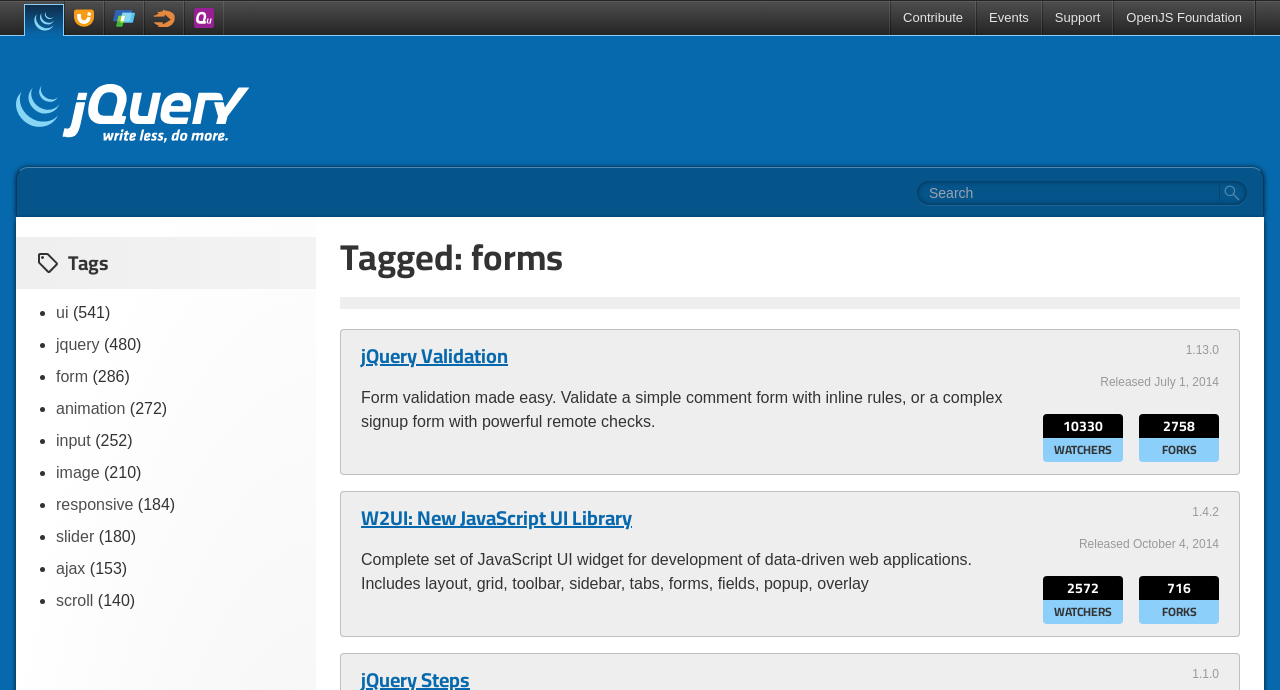What is the name of the plugin registry?
Craft a detailed and extensive response to the question.

The question asks for the name of the plugin registry, which can be found at the top of the webpage. The text 'The jQuery Plugin Registry' is displayed prominently, indicating that this is the name of the plugin registry.